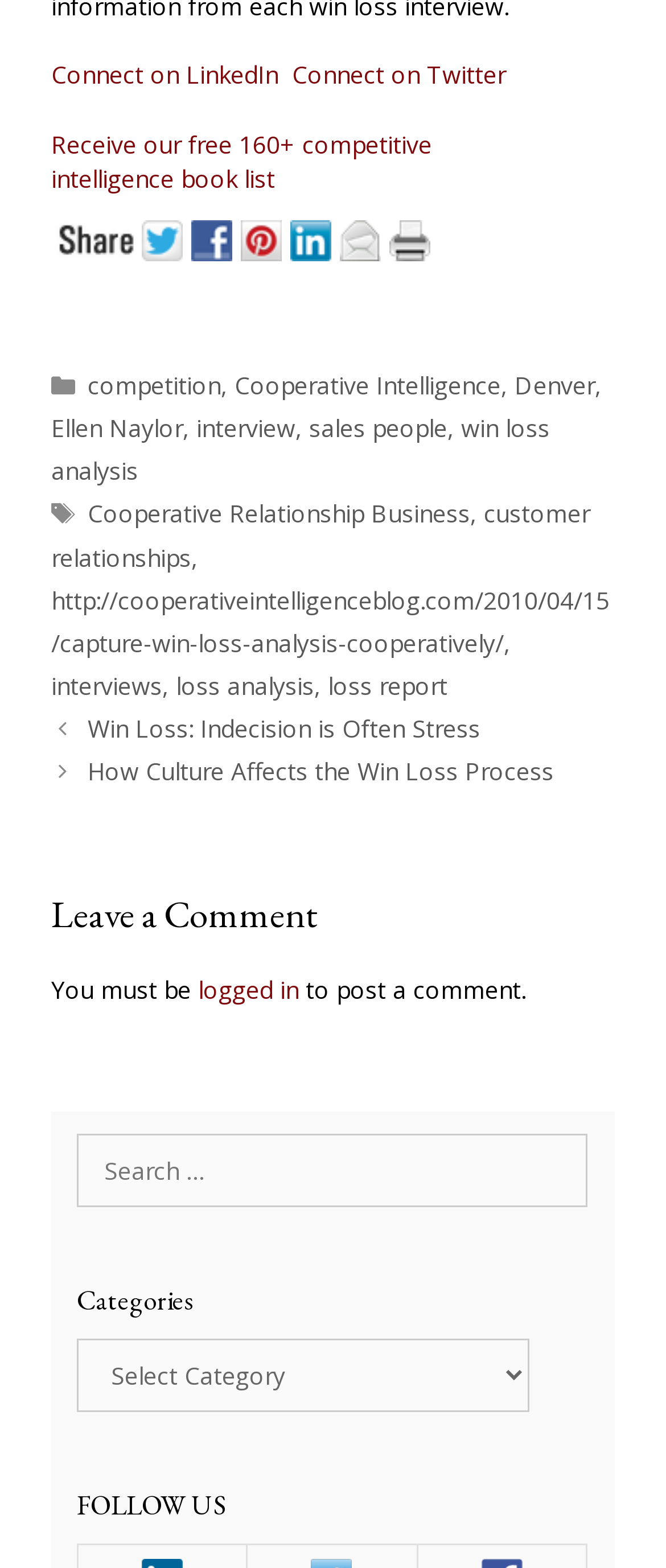What social media platforms can users connect with?
Based on the image, respond with a single word or phrase.

LinkedIn, Twitter, Facebook, Pinterest, Email